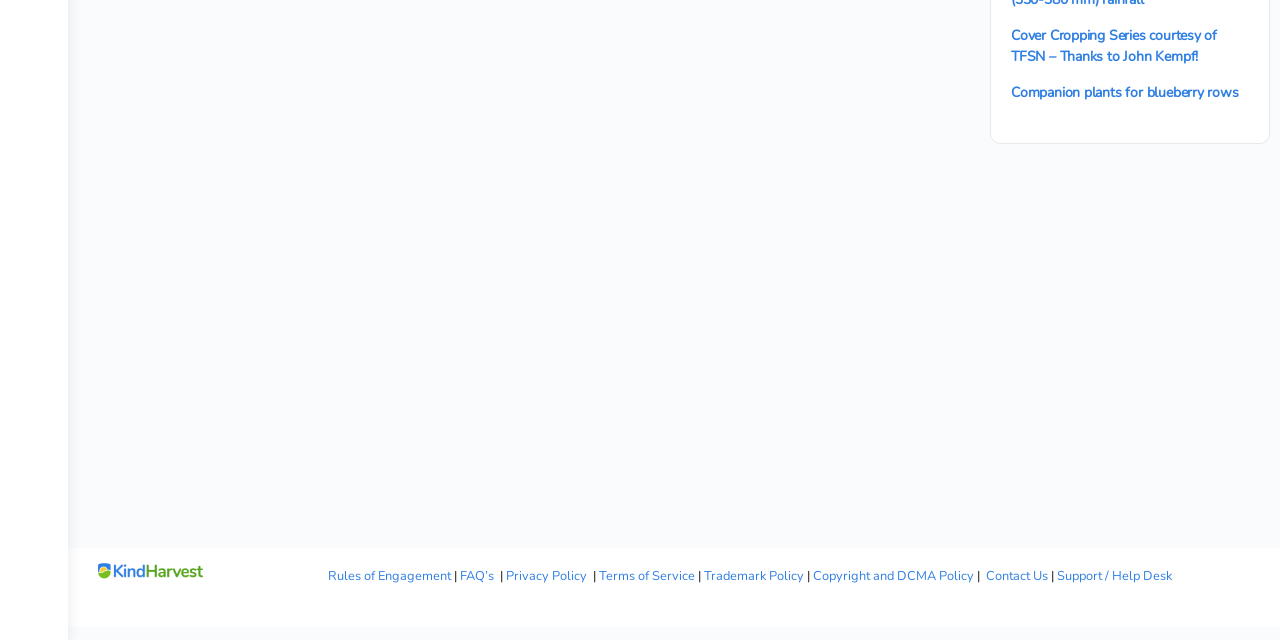Given the description of a UI element: "Home", identify the bounding box coordinates of the matching element in the webpage screenshot.

None